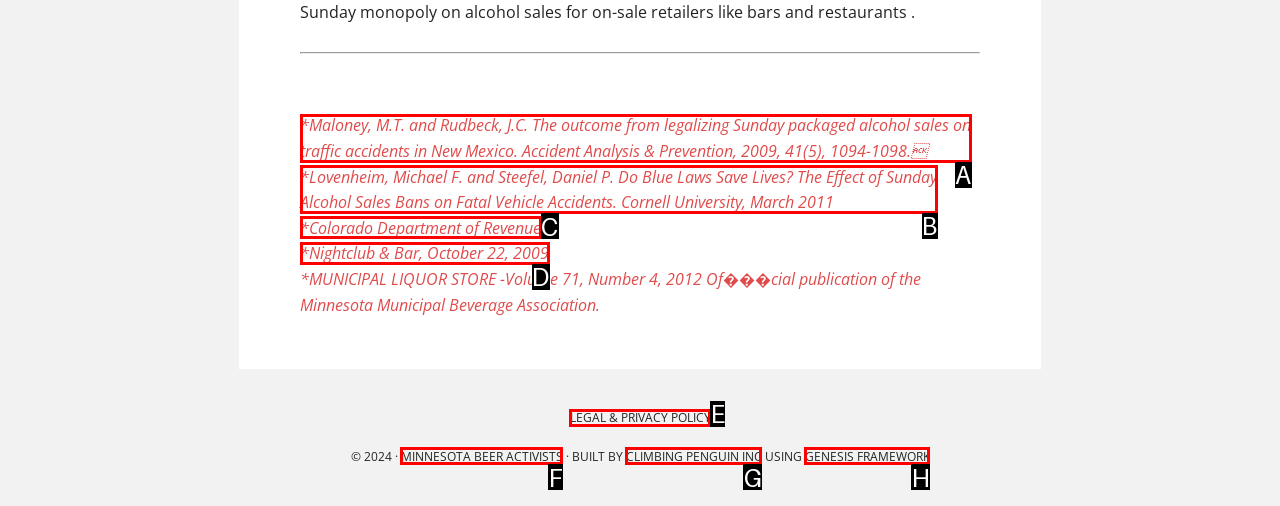Choose the letter that best represents the description: Khloe Kardashian. Provide the letter as your response.

None